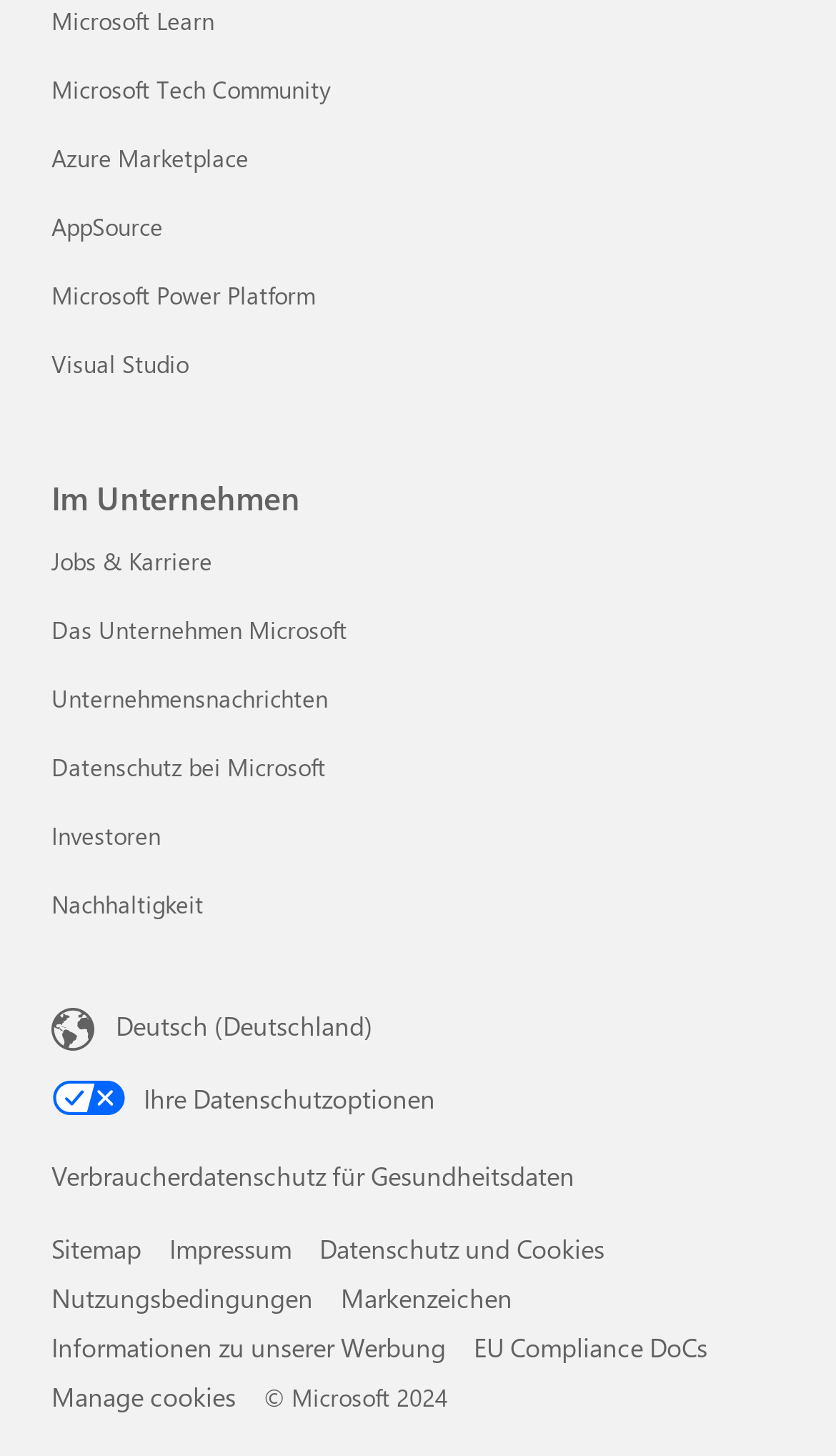Find the bounding box coordinates of the UI element according to this description: "Visual Studio".

[0.062, 0.239, 0.226, 0.261]